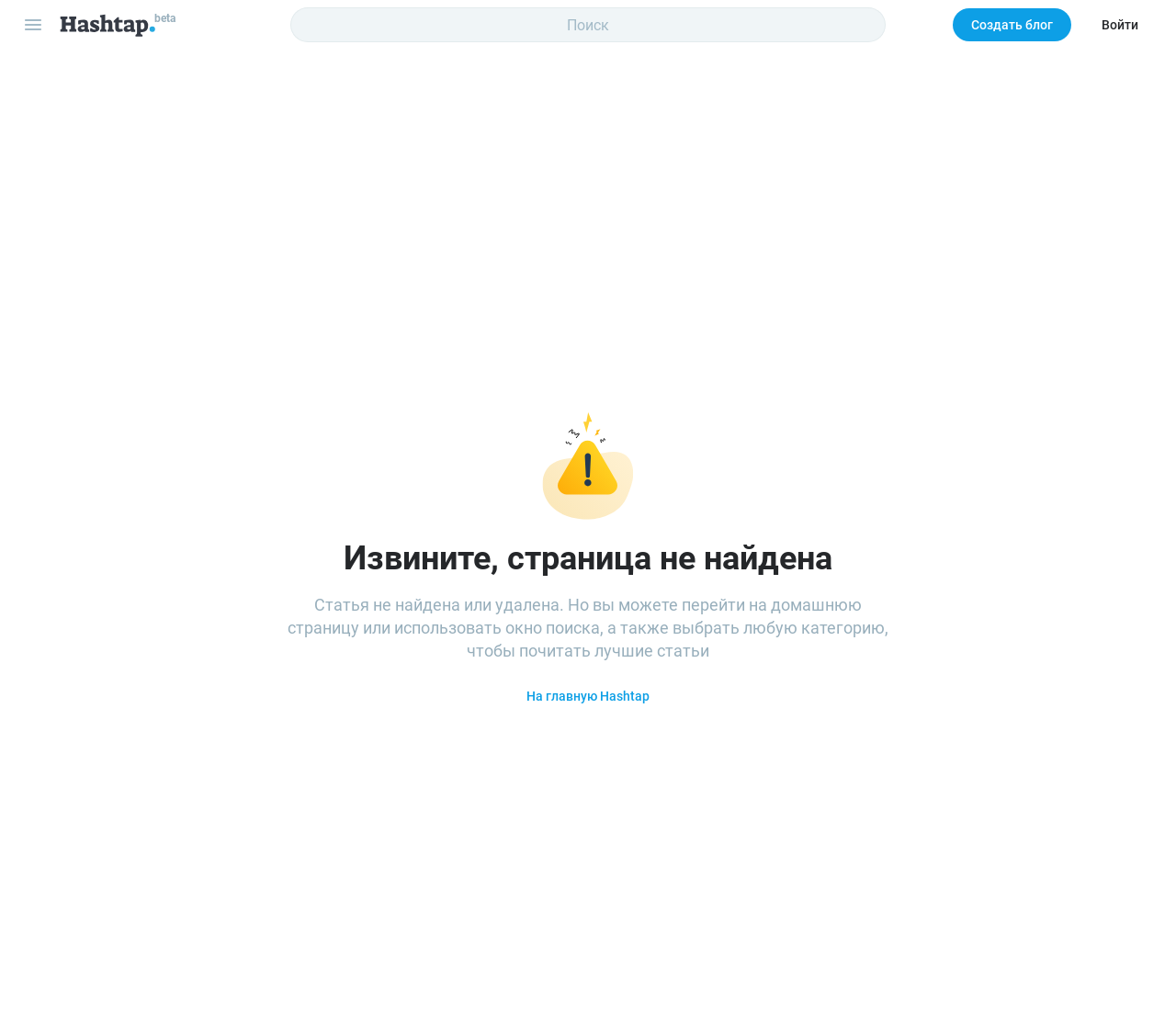What is the text on the image below the heading?
Provide a one-word or short-phrase answer based on the image.

Извините, страница не найдена